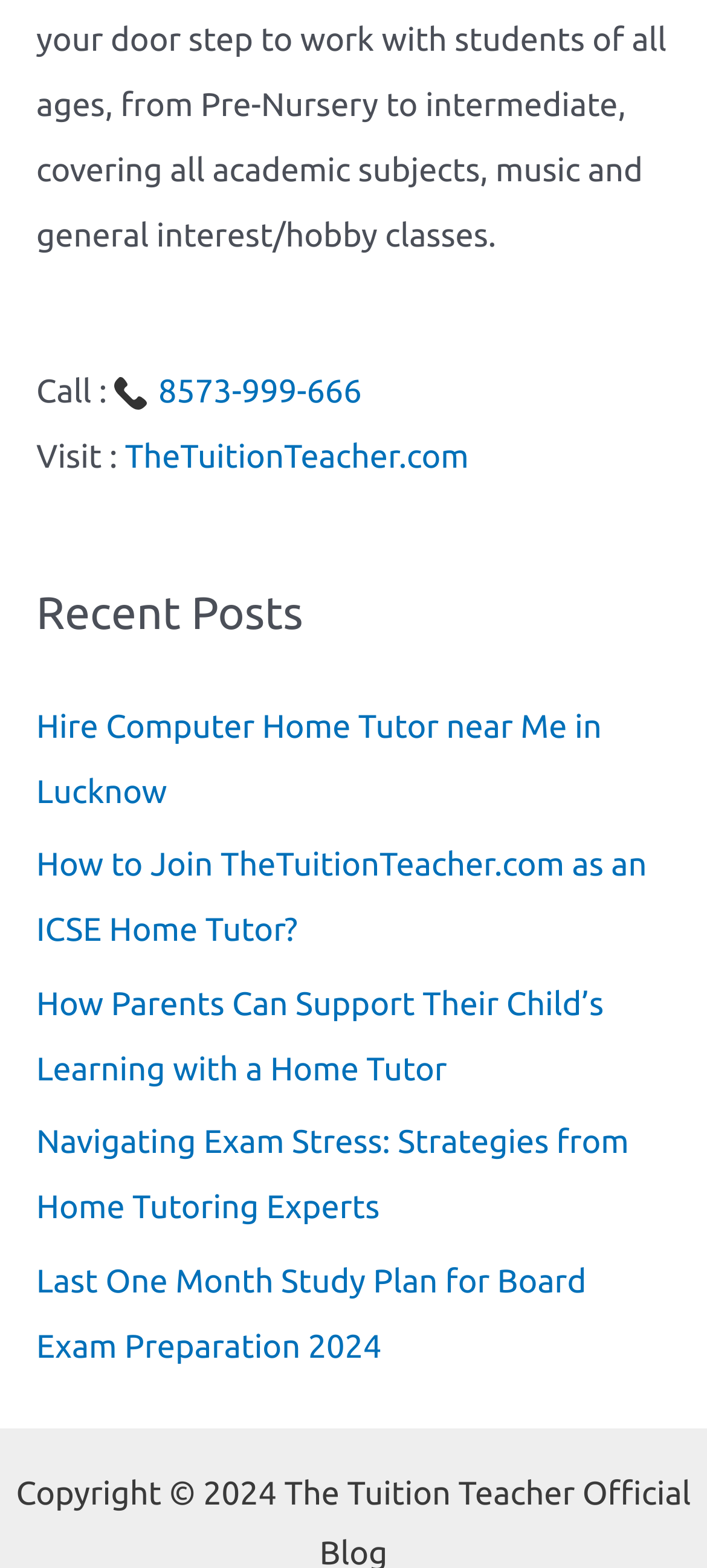Respond to the question below with a concise word or phrase:
What is the phone number to call?

8573-999-666